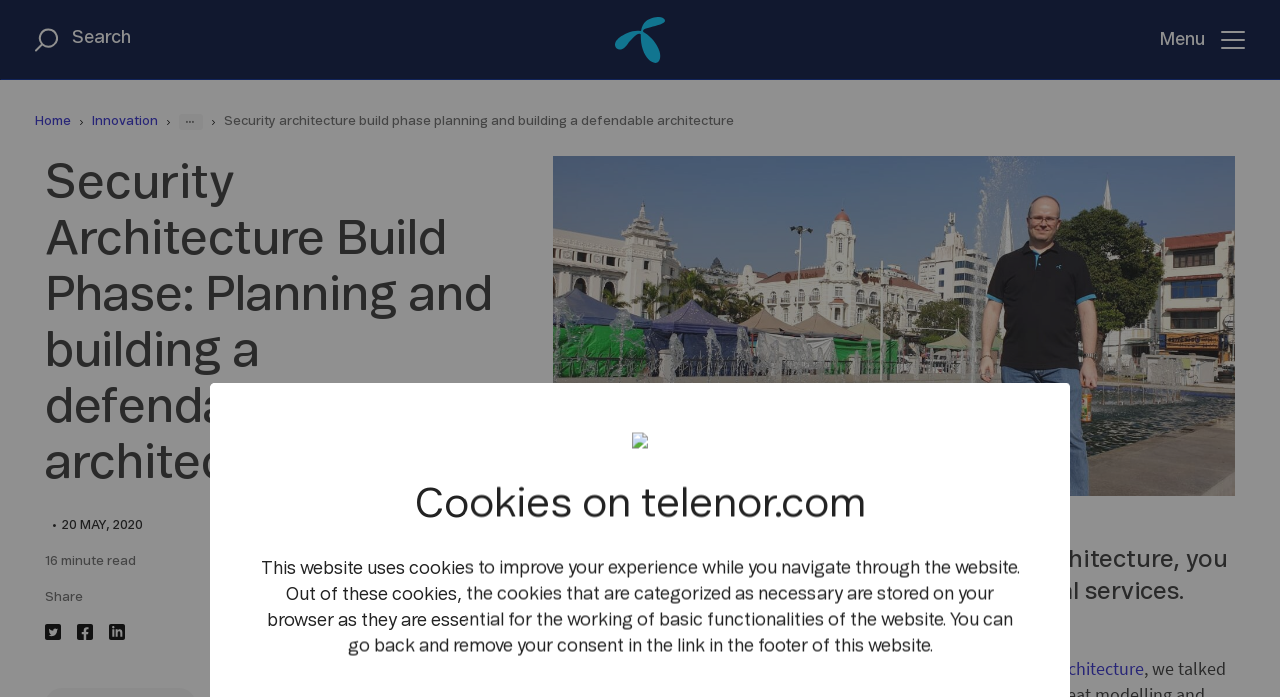Show me the bounding box coordinates of the clickable region to achieve the task as per the instruction: "Read the article about threat intelligence driven defendable architecture".

[0.447, 0.943, 0.894, 0.976]